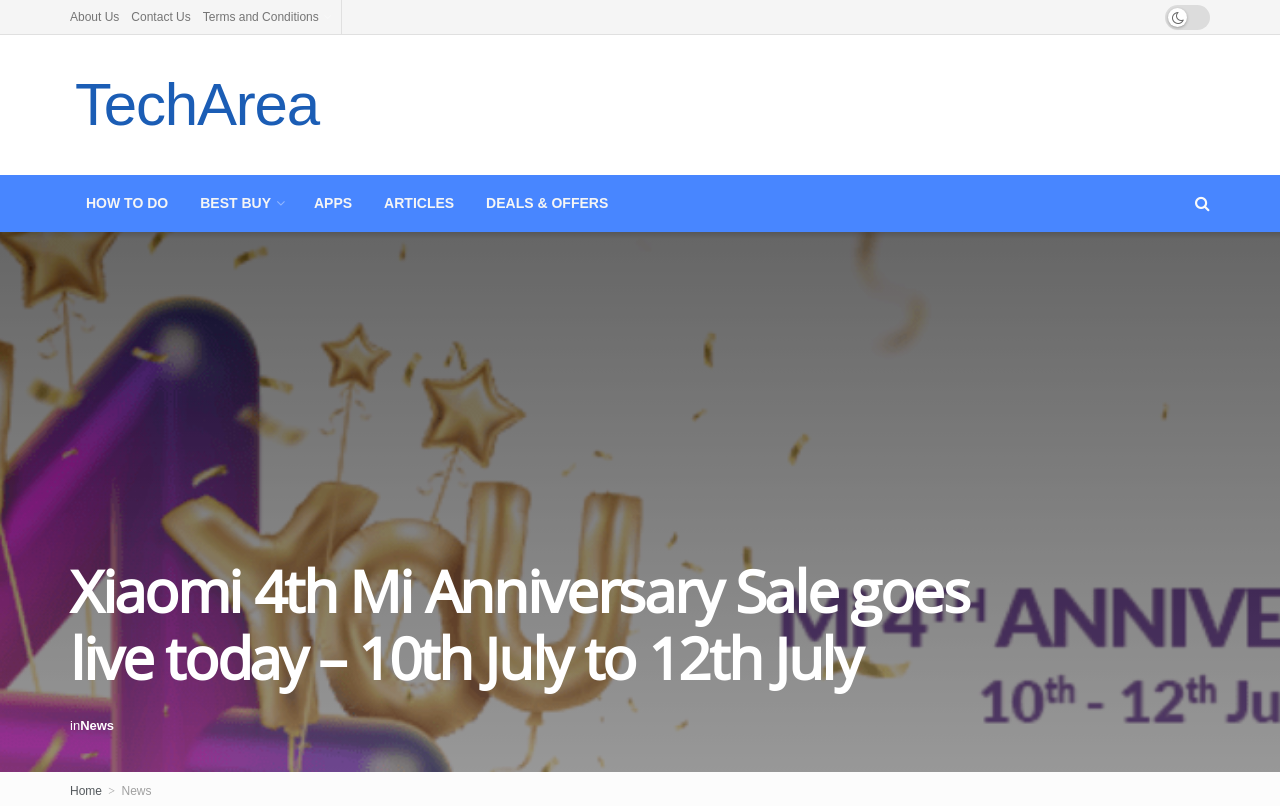How many main navigation links are present?
Craft a detailed and extensive response to the question.

I can count the main navigation links, which are 'HOW TO DO', 'BEST BUY', 'APPS', 'ARTICLES', 'DEALS & OFFERS', and 'NEWS'. There are 6 main navigation links in total.